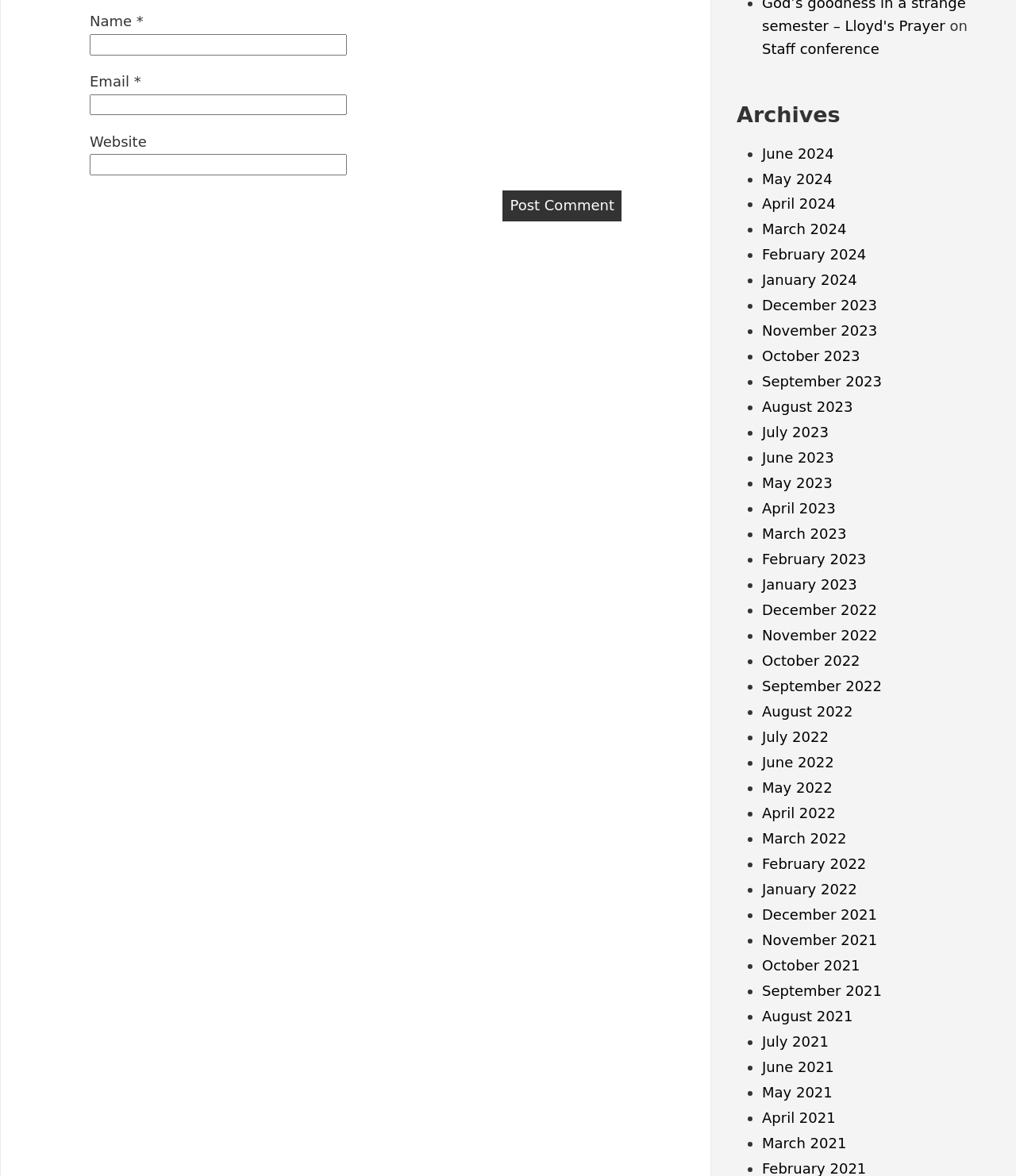What is the purpose of the 'Post Comment' button?
Based on the image content, provide your answer in one word or a short phrase.

To submit a comment